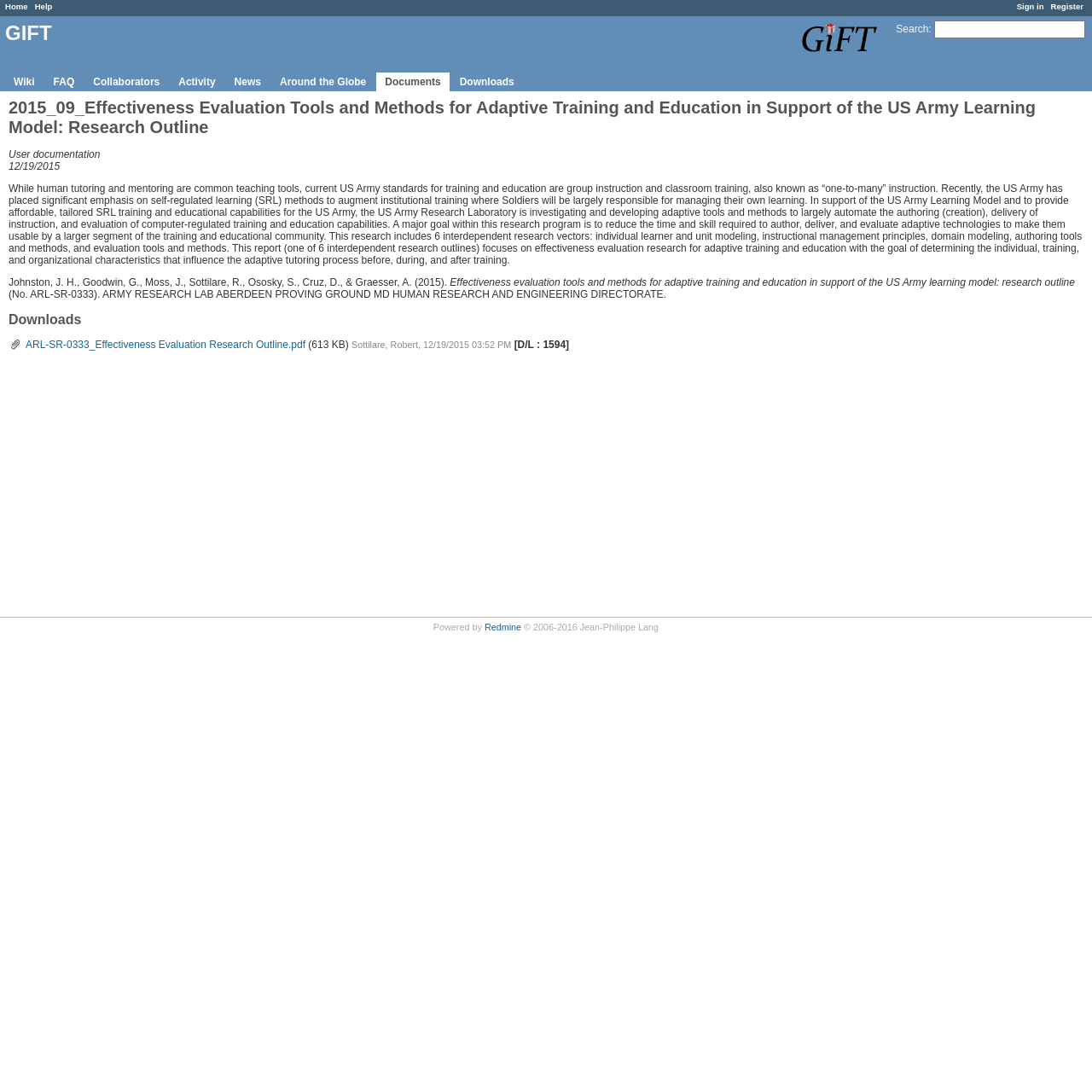Please specify the bounding box coordinates of the region to click in order to perform the following instruction: "Sign in".

[0.931, 0.002, 0.956, 0.01]